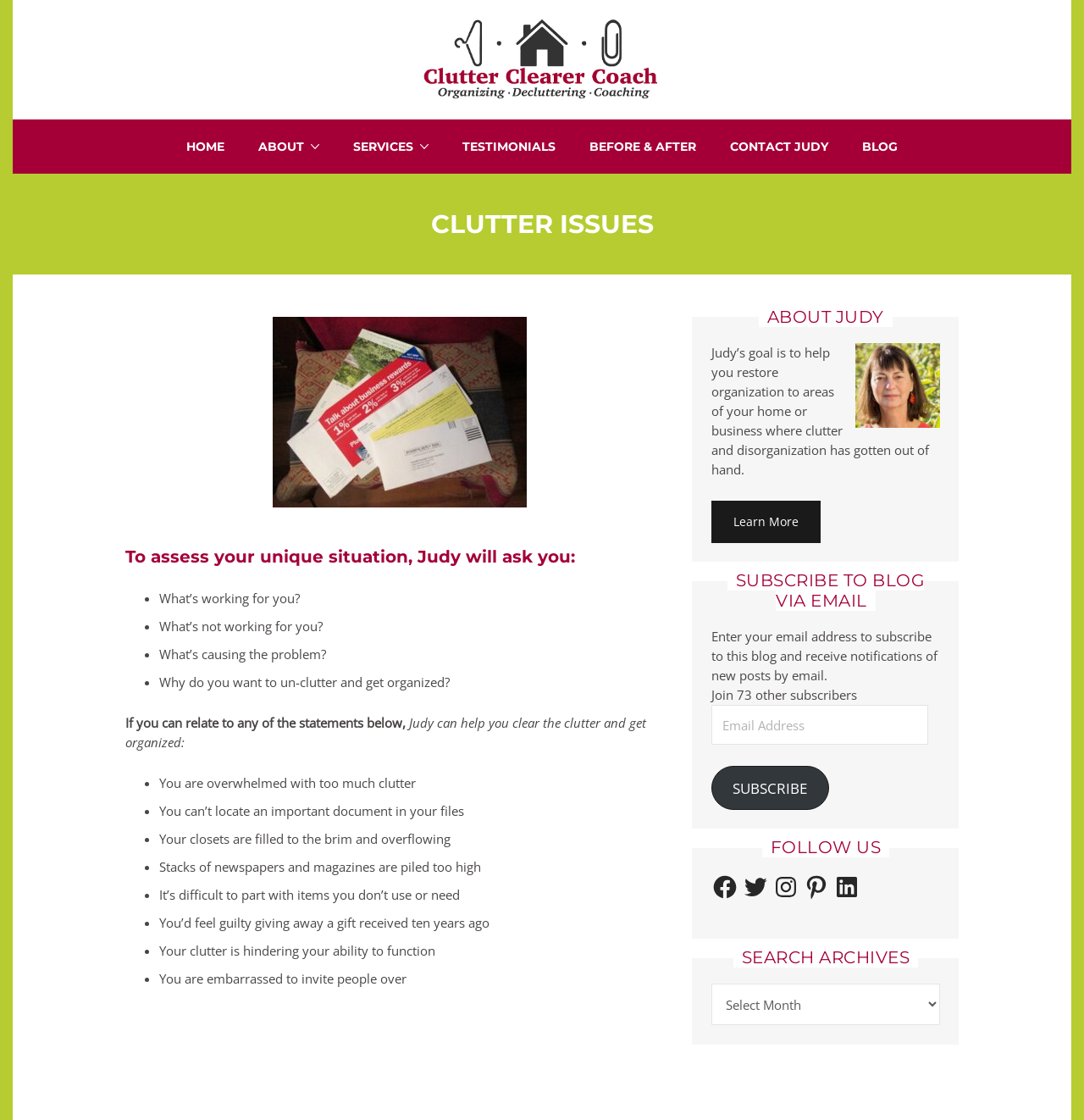Please provide the bounding box coordinates for the element that needs to be clicked to perform the following instruction: "Enter your email address". The coordinates should be given as four float numbers between 0 and 1, i.e., [left, top, right, bottom].

[0.656, 0.63, 0.857, 0.665]